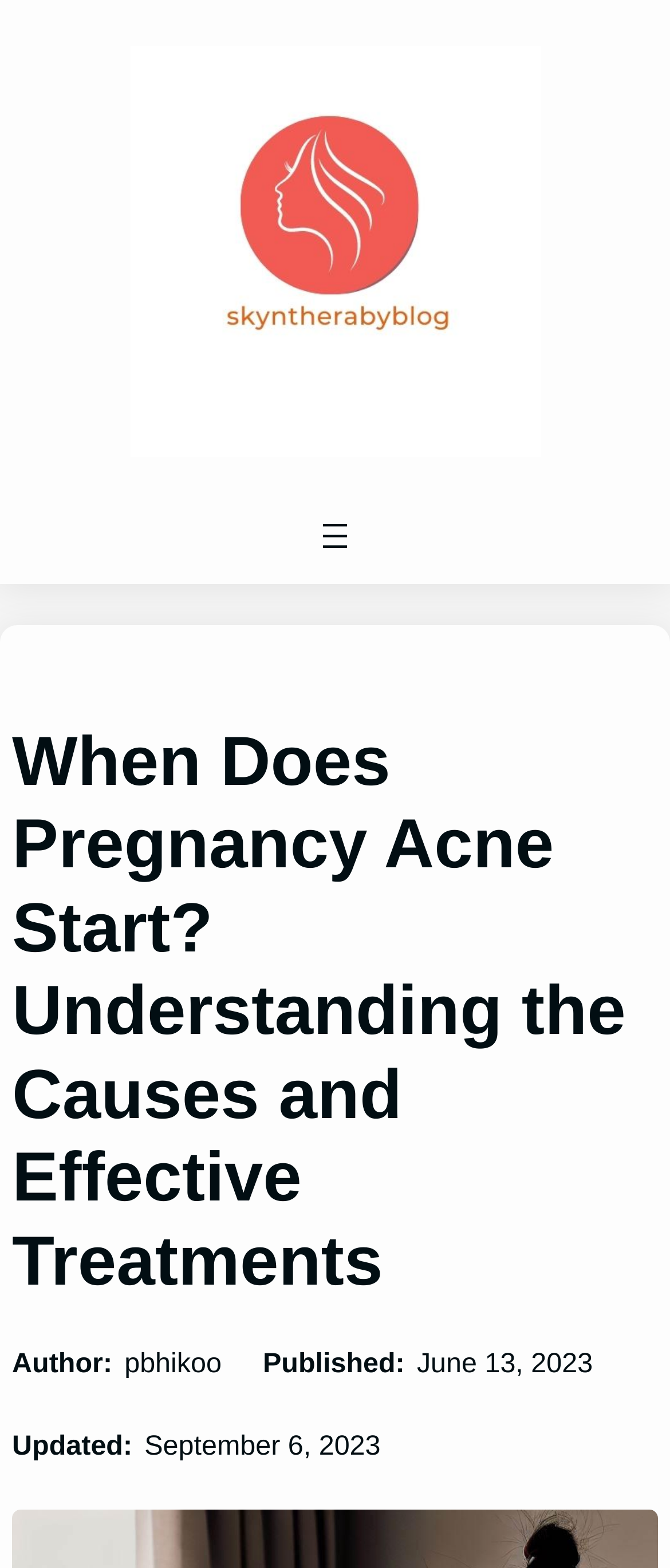Using the information in the image, could you please answer the following question in detail:
What is the author of the article?

I found the author's name by looking at the static text element that says 'Author:' and then finding the adjacent static text element that contains the author's name, which is 'pbhikoo'.